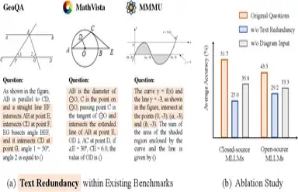Please answer the following question using a single word or phrase: 
What is the purpose of the left section of the image?

Showcasing text redundancy